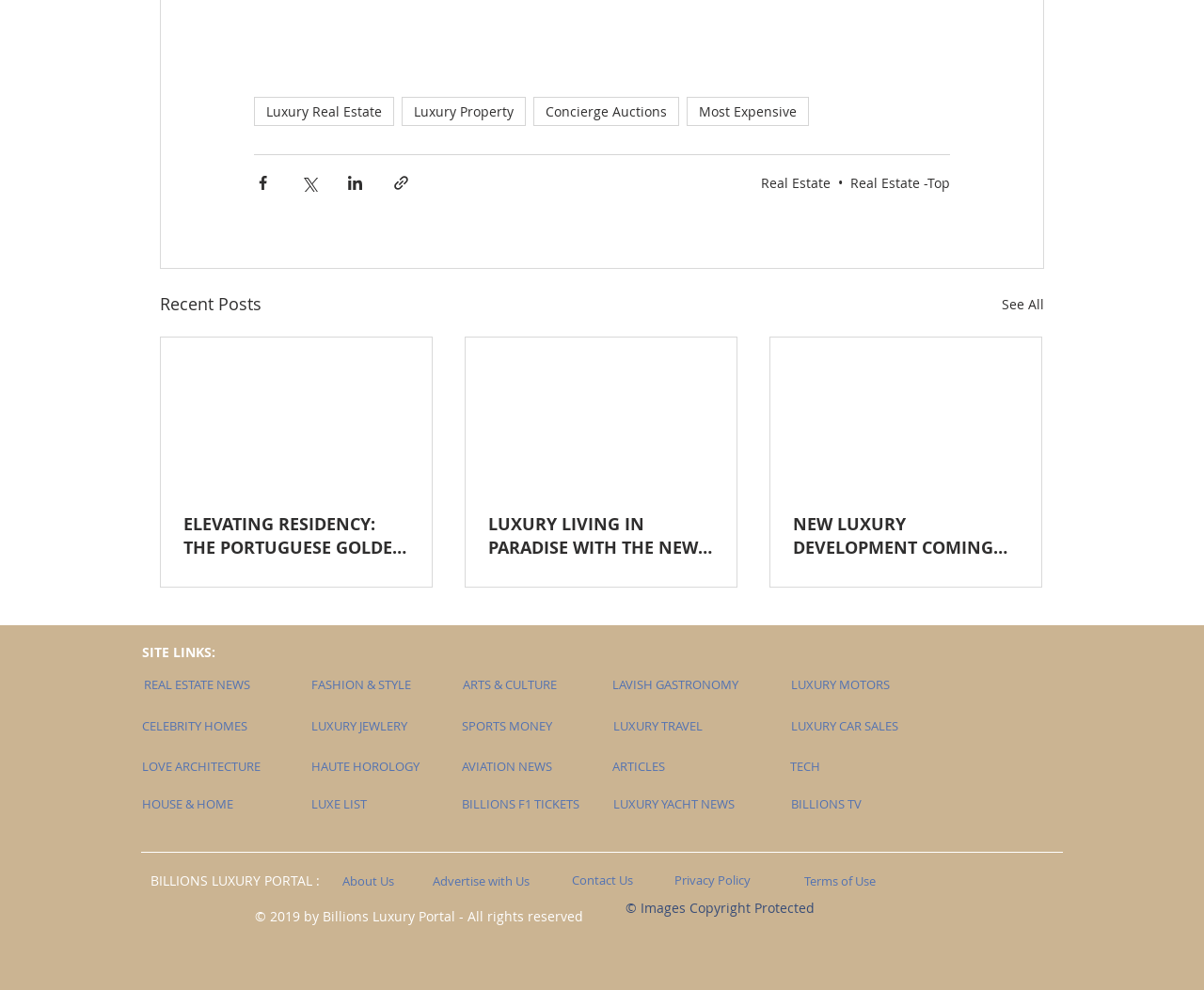Using the information from the screenshot, answer the following question thoroughly:
How many links are there in the 'SITE LINKS' section?

The 'SITE LINKS' section is located at the bottom of the webpage, and it contains 19 links, including 'REAL ESTATE NEWS', 'CELEBRITY HOMES', 'LOVE ARCHITECTURE', and others.